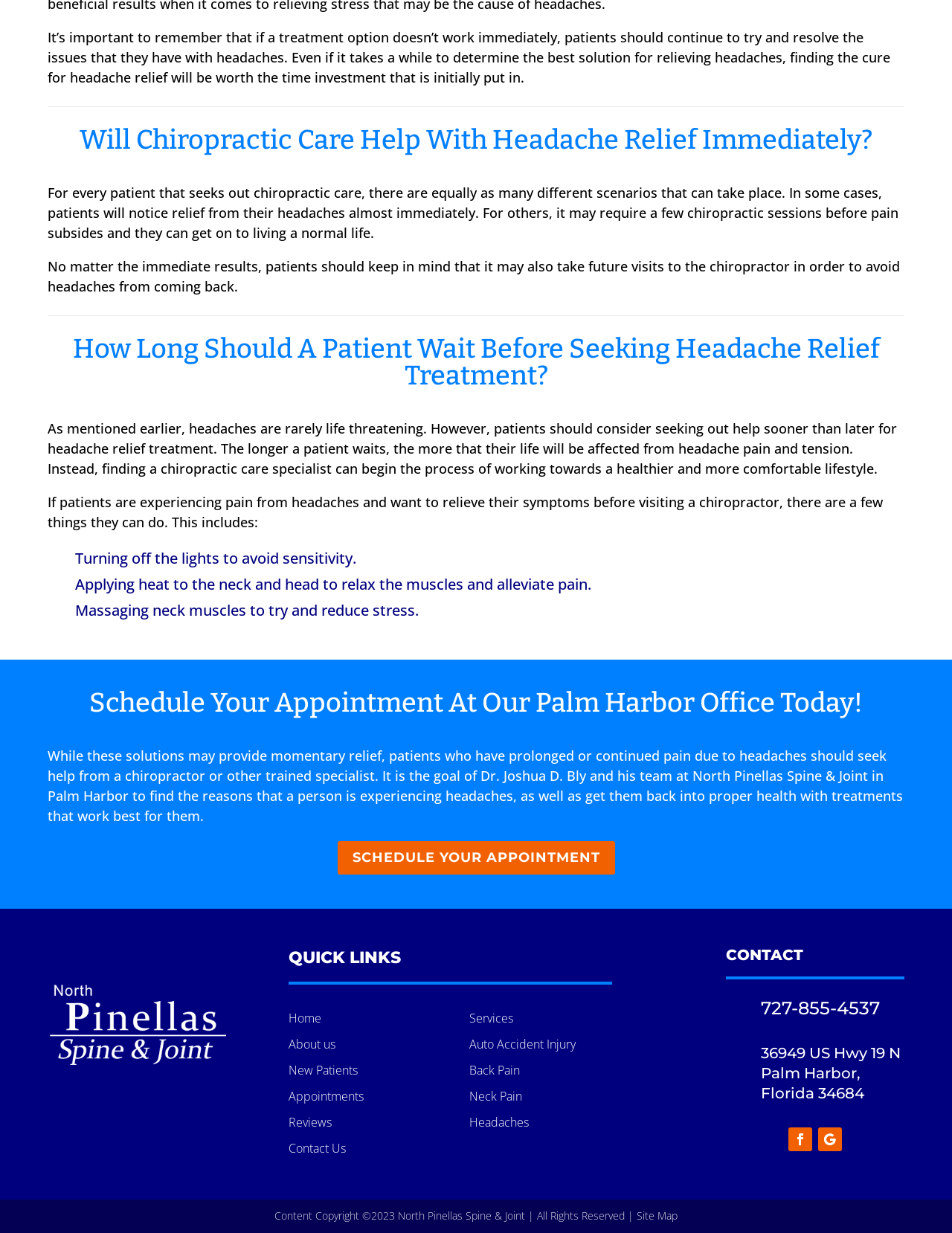What is the phone number of the North Pinellas Spine & Joint office?
Utilize the image to construct a detailed and well-explained answer.

The phone number of the North Pinellas Spine & Joint office is listed in the CONTACT section of the webpage, along with the address and other contact information.